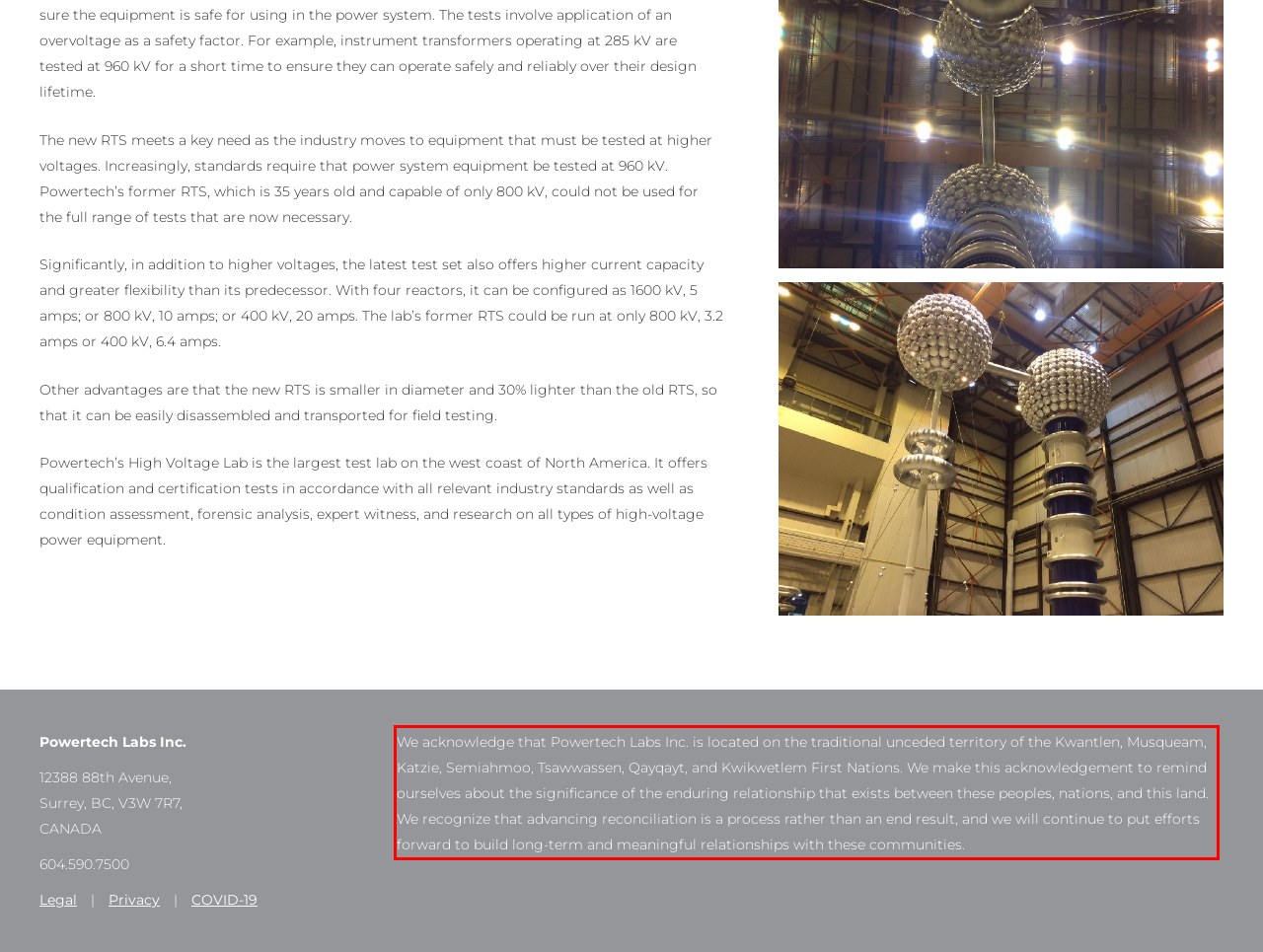Given a screenshot of a webpage with a red bounding box, extract the text content from the UI element inside the red bounding box.

We acknowledge that Powertech Labs Inc. is located on the traditional unceded territory of the Kwantlen, Musqueam, Katzie, Semiahmoo, Tsawwassen, Qayqayt, and Kwikwetlem First Nations. We make this acknowledgement to remind ourselves about the significance of the enduring relationship that exists between these peoples, nations, and this land. We recognize that advancing reconciliation is a process rather than an end result, and we will continue to put efforts forward to build long-term and meaningful relationships with these communities.